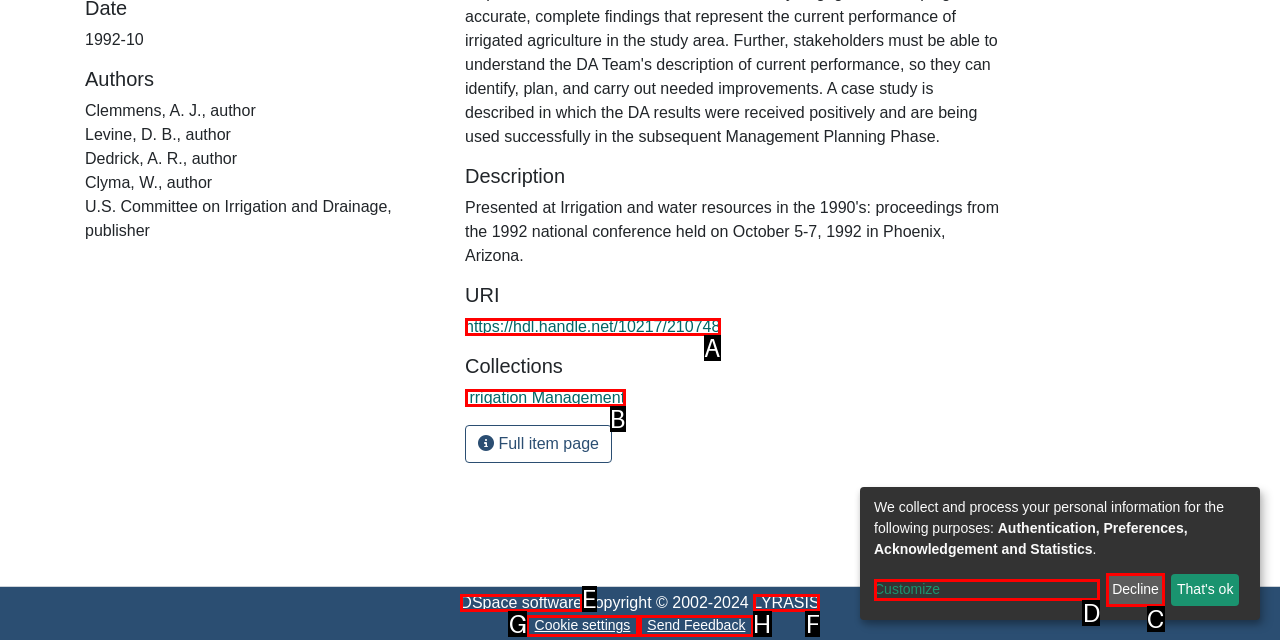What letter corresponds to the UI element described here: Cosmetic Procedures
Reply with the letter from the options provided.

None